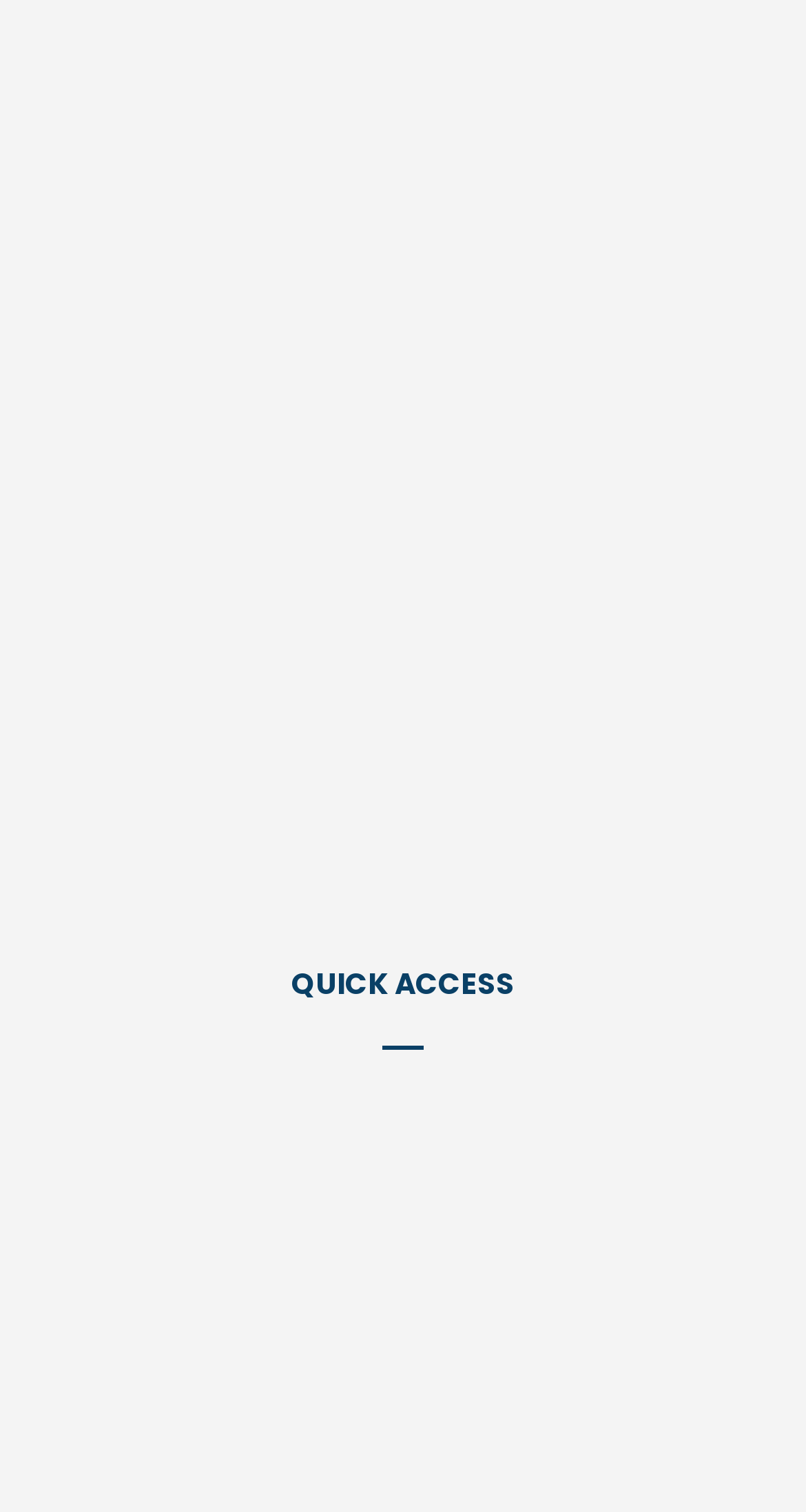Determine the bounding box coordinates of the region to click in order to accomplish the following instruction: "View ADR services". Provide the coordinates as four float numbers between 0 and 1, specifically [left, top, right, bottom].

[0.44, 0.197, 0.56, 0.223]